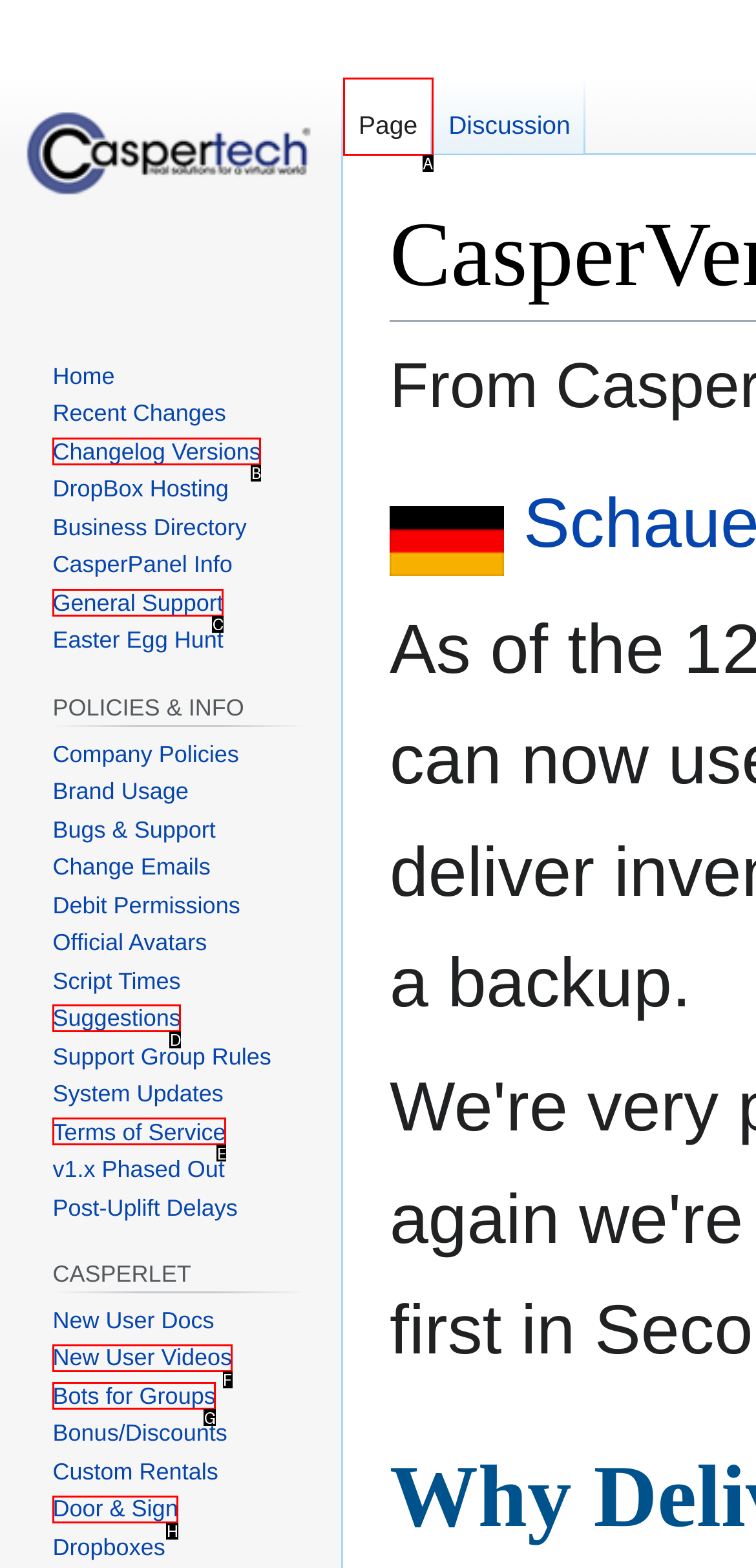Choose the UI element that best aligns with the description: Terms of Service
Respond with the letter of the chosen option directly.

E